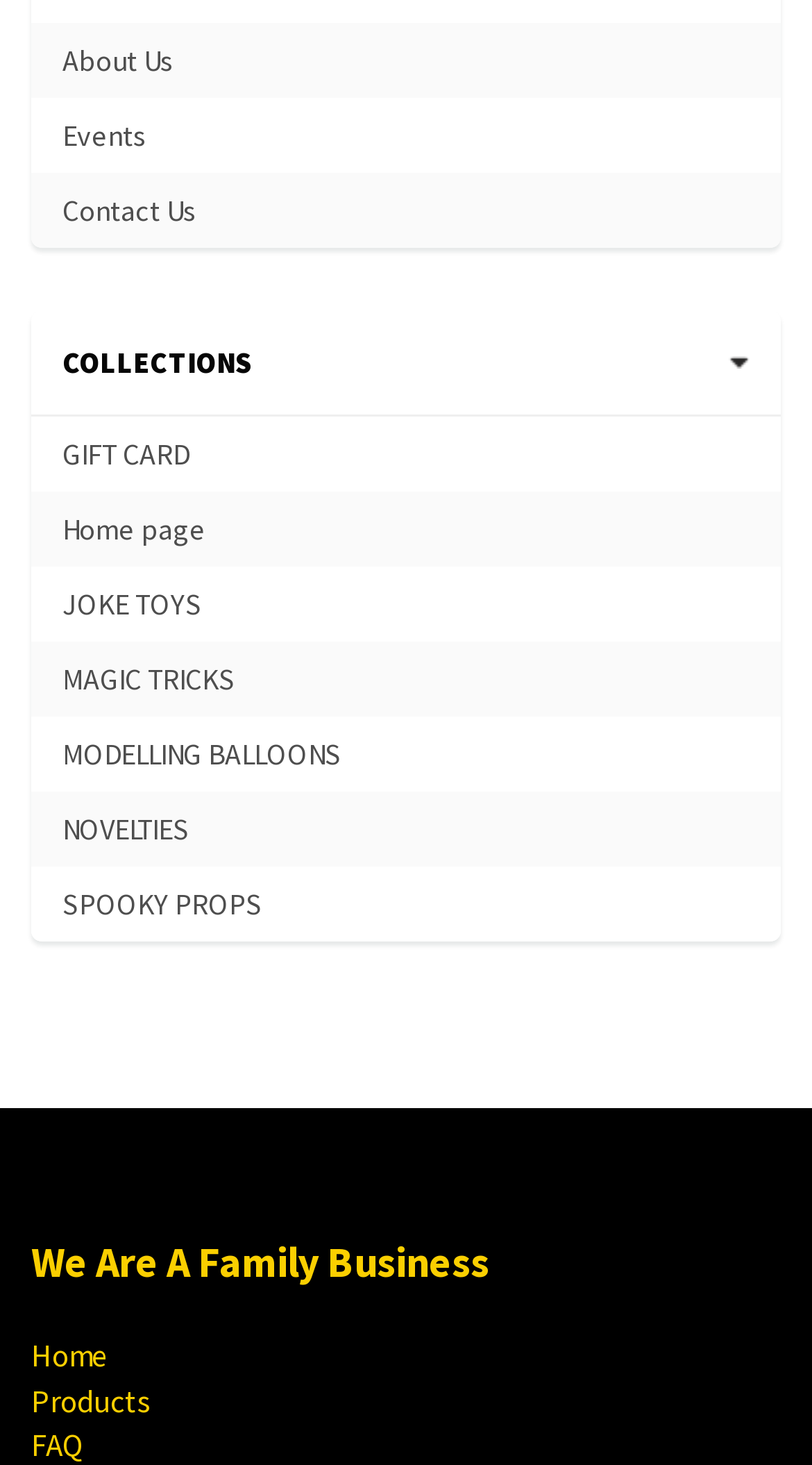Please reply to the following question with a single word or a short phrase:
What is the category below 'COLLECTIONS'?

JOKE TOYS